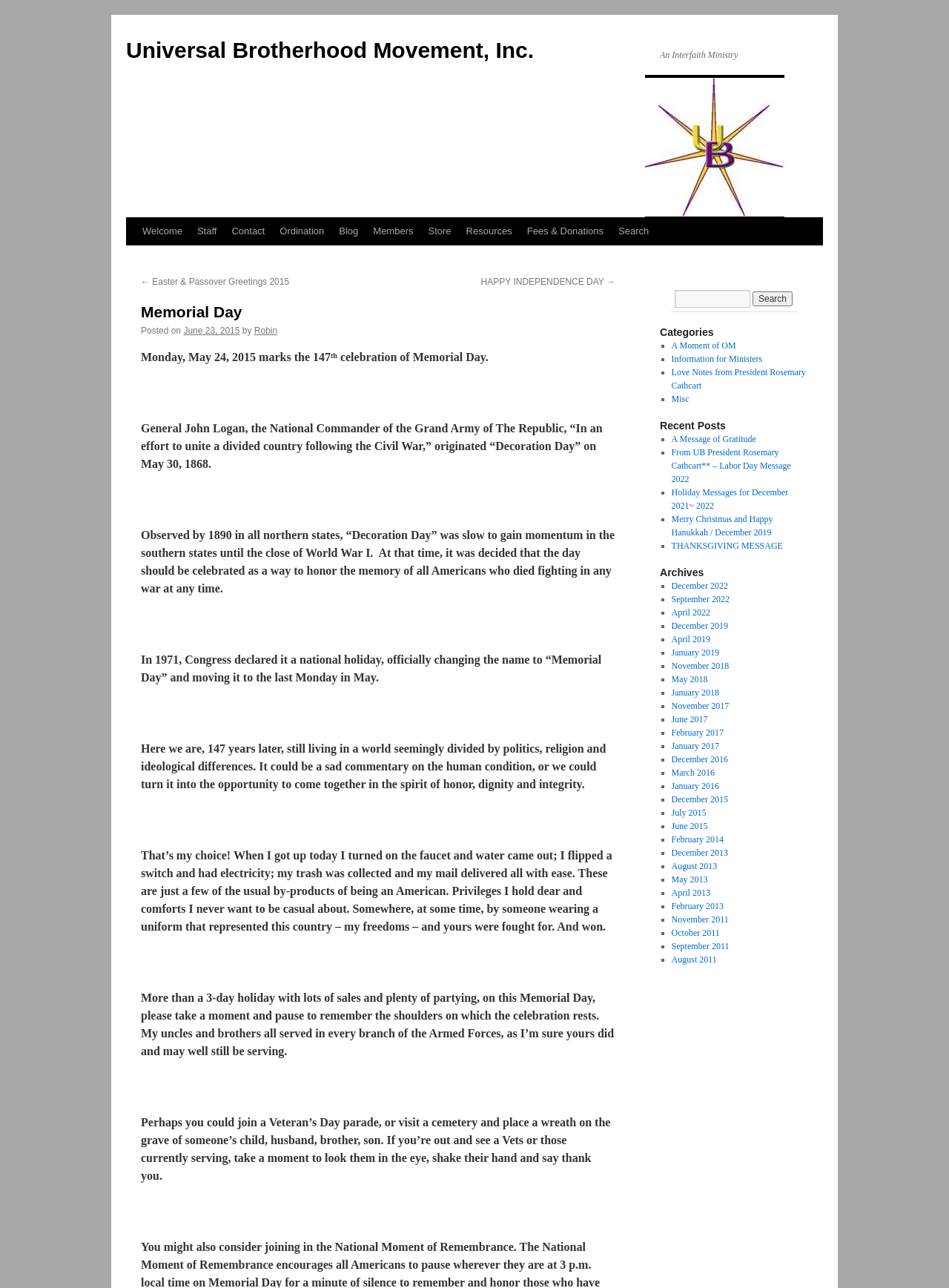Detail the various sections and features present on the webpage.

This webpage is about Memorial Day, specifically a blog post from the Universal Brotherhood Movement, Inc. At the top, there is a link to the organization's homepage, followed by a brief description of the organization as an "Interfaith Ministry". Below this, there is a navigation menu with links to various pages, including "Welcome", "Staff", "Contact", and others.

The main content of the page is a blog post about Memorial Day, which starts with a heading "Memorial Day" and a brief introduction. The post then goes on to describe the history of Memorial Day, from its origins as "Decoration Day" in 1868 to its current celebration as a national holiday. The author reflects on the significance of the holiday, expressing gratitude for the freedoms enjoyed in the United States and encouraging readers to take a moment to remember the sacrifices made by those who have served in the armed forces.

The post is accompanied by a series of links to related articles, including "Easter & Passover Greetings 2015" and "HAPPY INDEPENDENCE DAY →". There is also a search bar at the top right corner of the page, allowing users to search for specific content on the website.

On the right-hand side of the page, there are several sections, including "Categories", "Recent Posts", and "Archives". The "Categories" section lists various topics, such as "A Moment of OM" and "Love Notes from President Rosemary Cathcart", with links to related articles. The "Recent Posts" section lists several recent blog posts, including "A Message of Gratitude" and "Holiday Messages for December 2021~ 2022". The "Archives" section lists links to blog posts from previous months and years, dating back to 2017.

Overall, the webpage is a blog post about Memorial Day, with additional features and links to related content on the website.